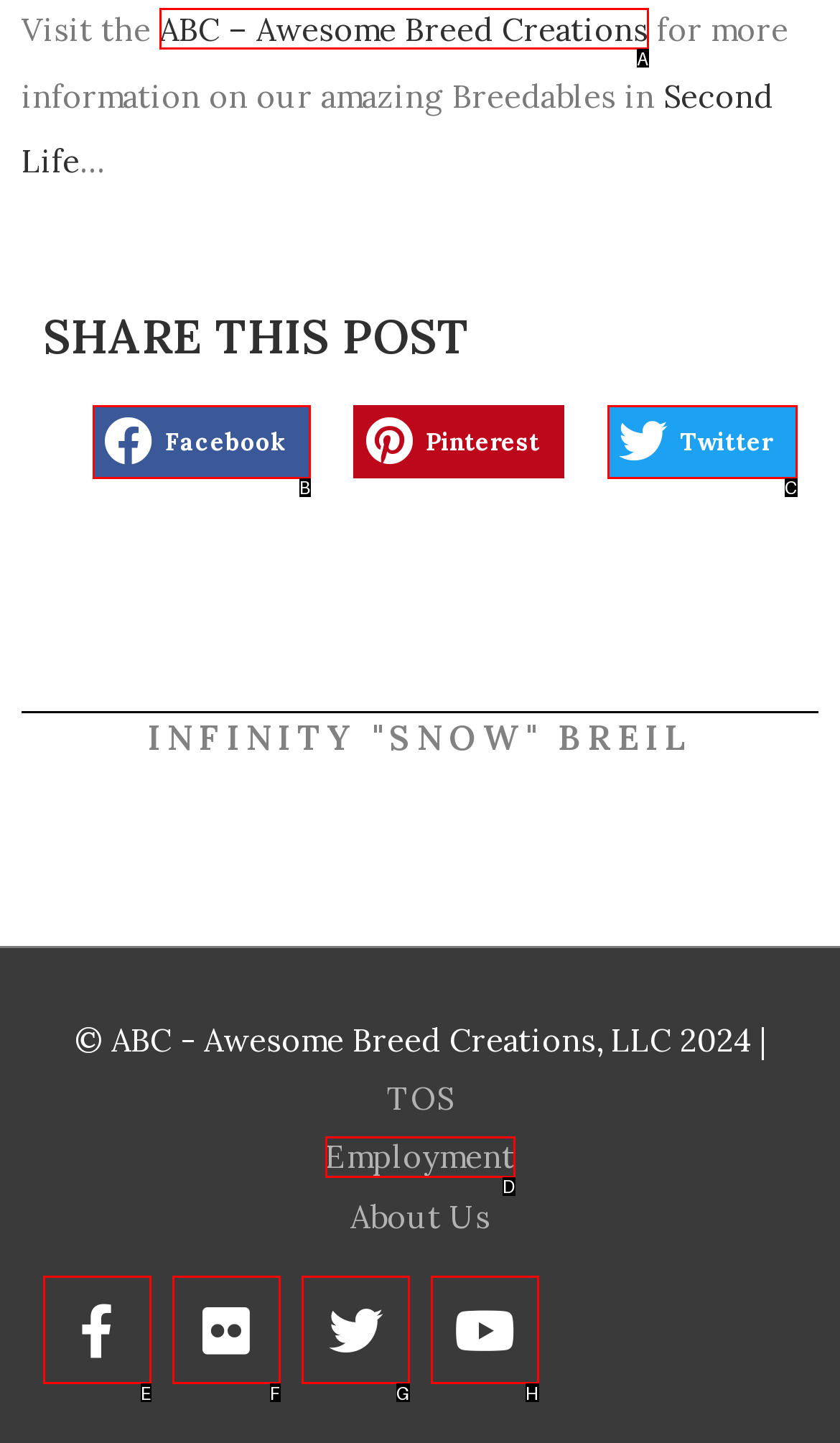Match the option to the description: ABC – Awesome Breed Creations
State the letter of the correct option from the available choices.

A